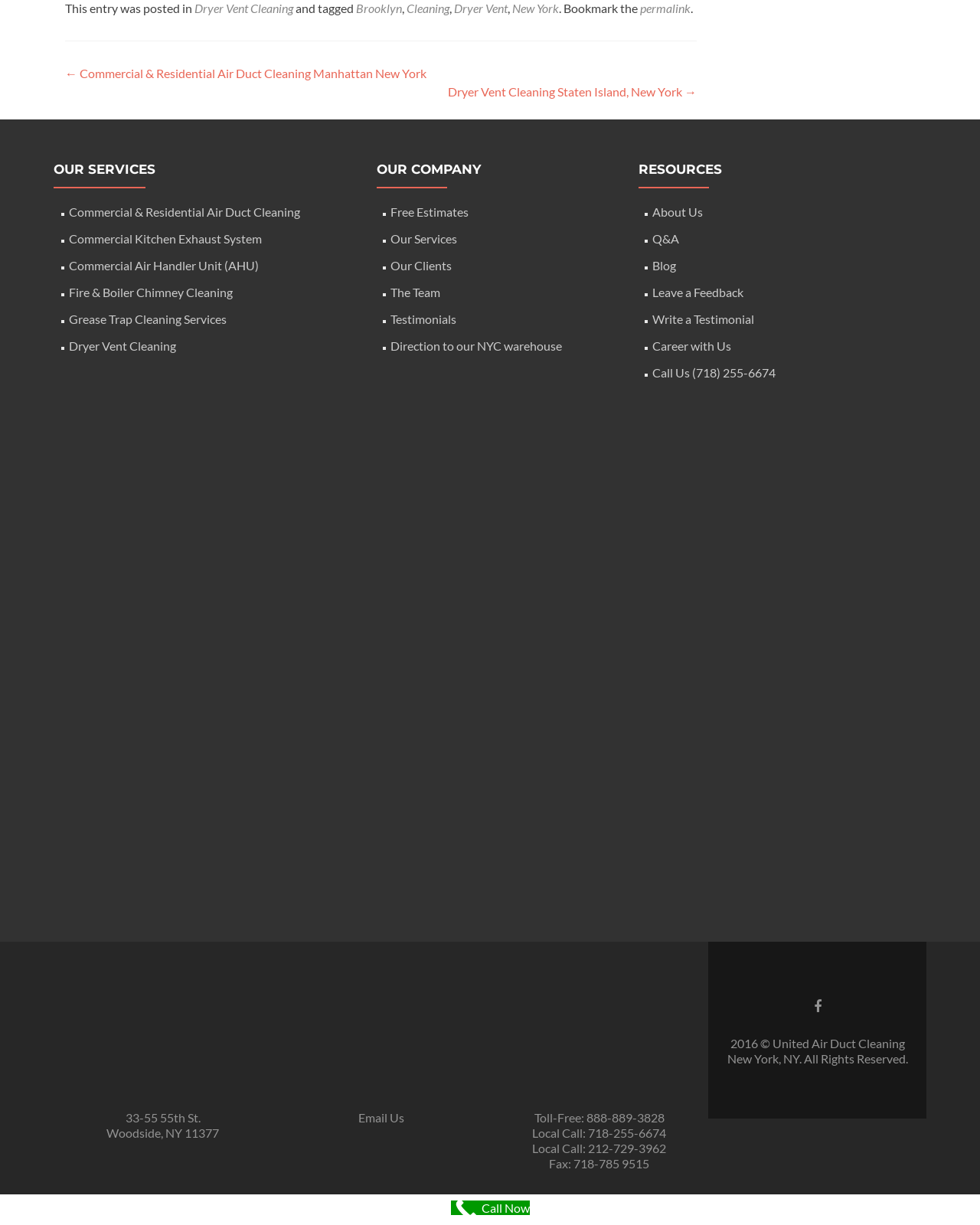Predict the bounding box coordinates for the UI element described as: "Email Us". The coordinates should be four float numbers between 0 and 1, presented as [left, top, right, bottom].

[0.365, 0.906, 0.412, 0.918]